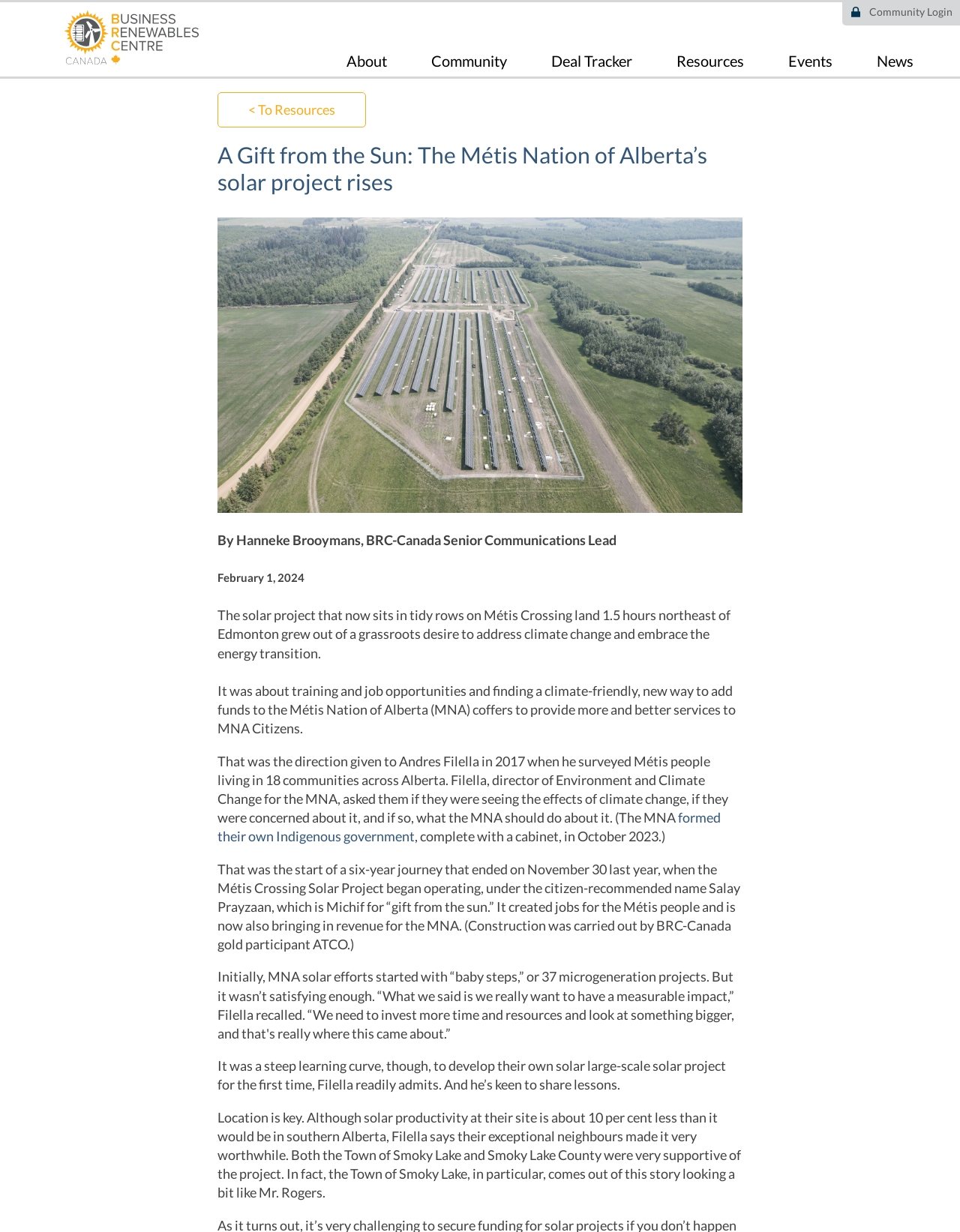Please identify the bounding box coordinates of the clickable region that I should interact with to perform the following instruction: "Click the 'Community Login' link". The coordinates should be expressed as four float numbers between 0 and 1, i.e., [left, top, right, bottom].

[0.905, 0.004, 0.992, 0.015]